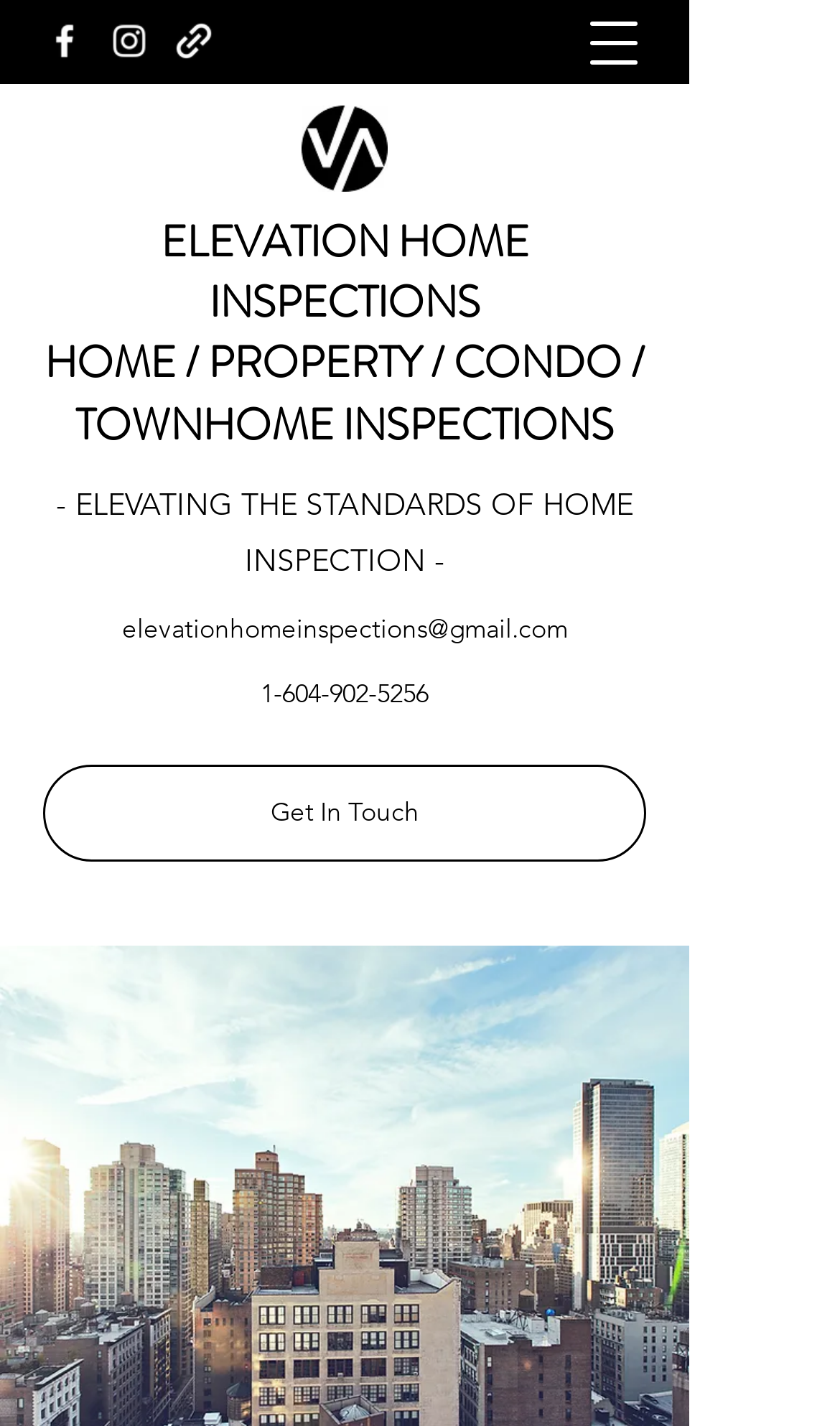Extract the text of the main heading from the webpage.

CONDO & TOWNHOME INSPECTION